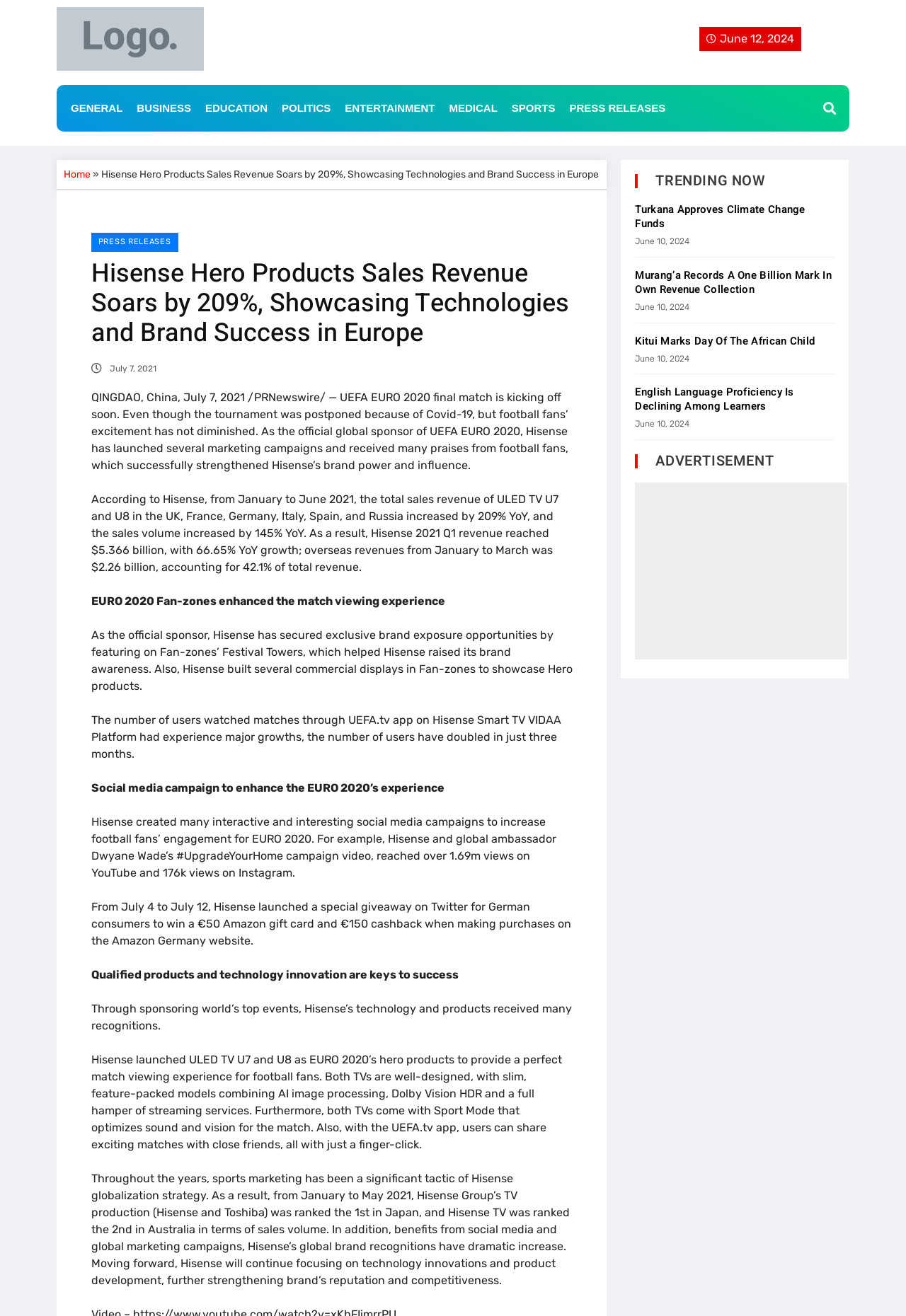What is the name of the ambassador who participated in Hisense’s #UpgradeYourHome campaign?
Based on the image, give a one-word or short phrase answer.

Dwyane Wade